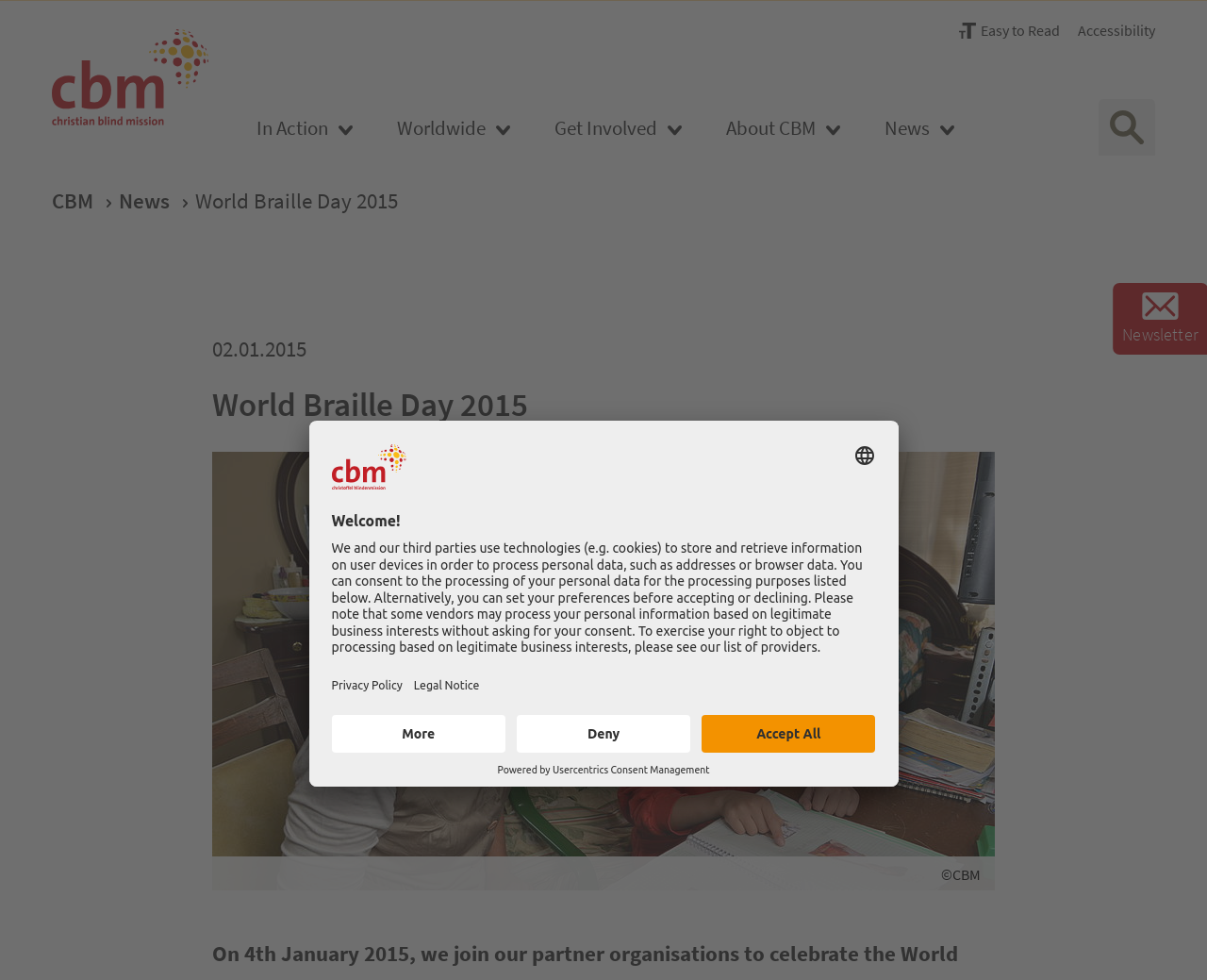Using the given element description, provide the bounding box coordinates (top-left x, top-left y, bottom-right x, bottom-right y) for the corresponding UI element in the screenshot: News

[0.099, 0.191, 0.141, 0.218]